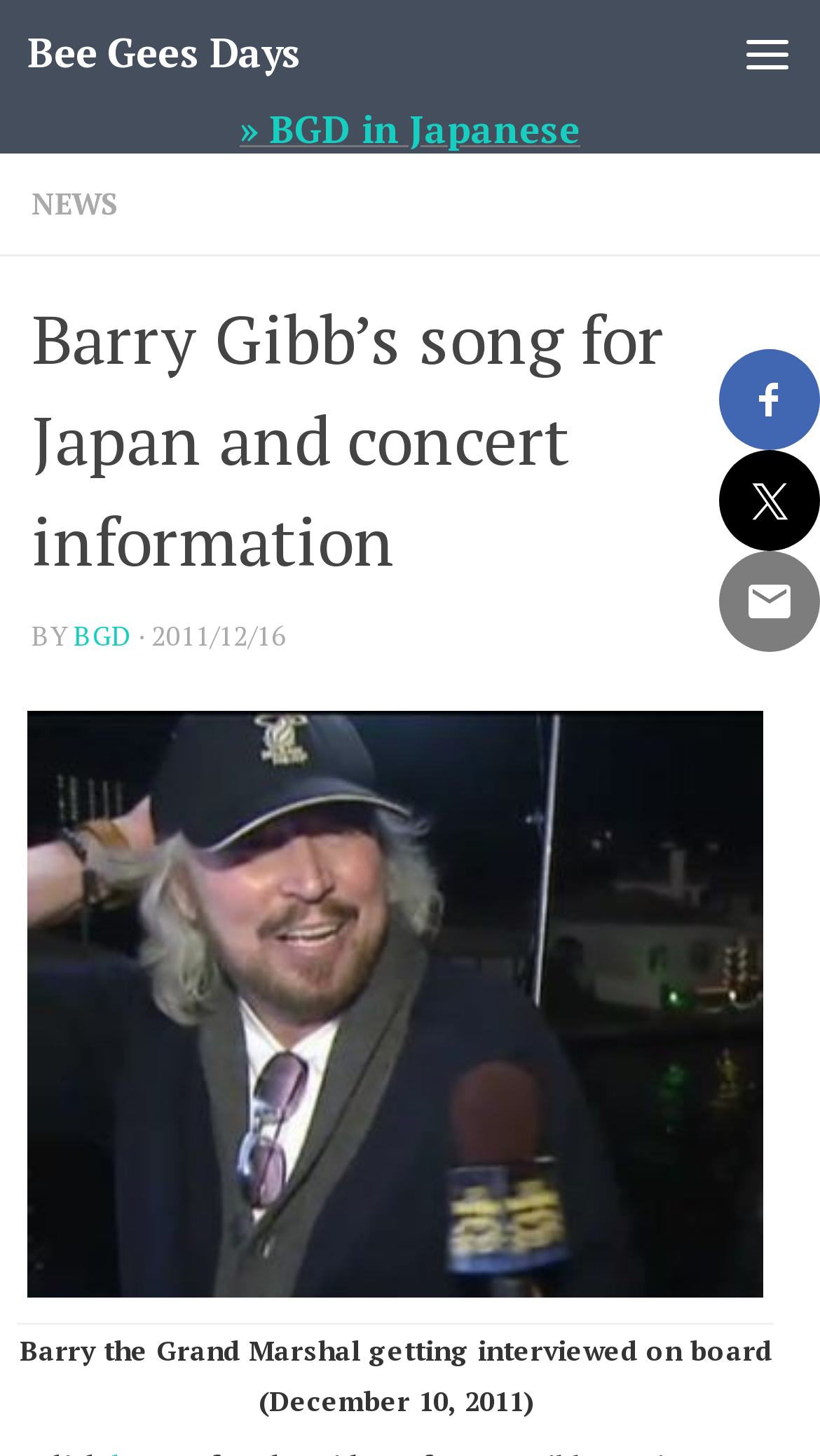What is the language of the 'BGD in Japanese' link?
Look at the screenshot and respond with a single word or phrase.

Japanese